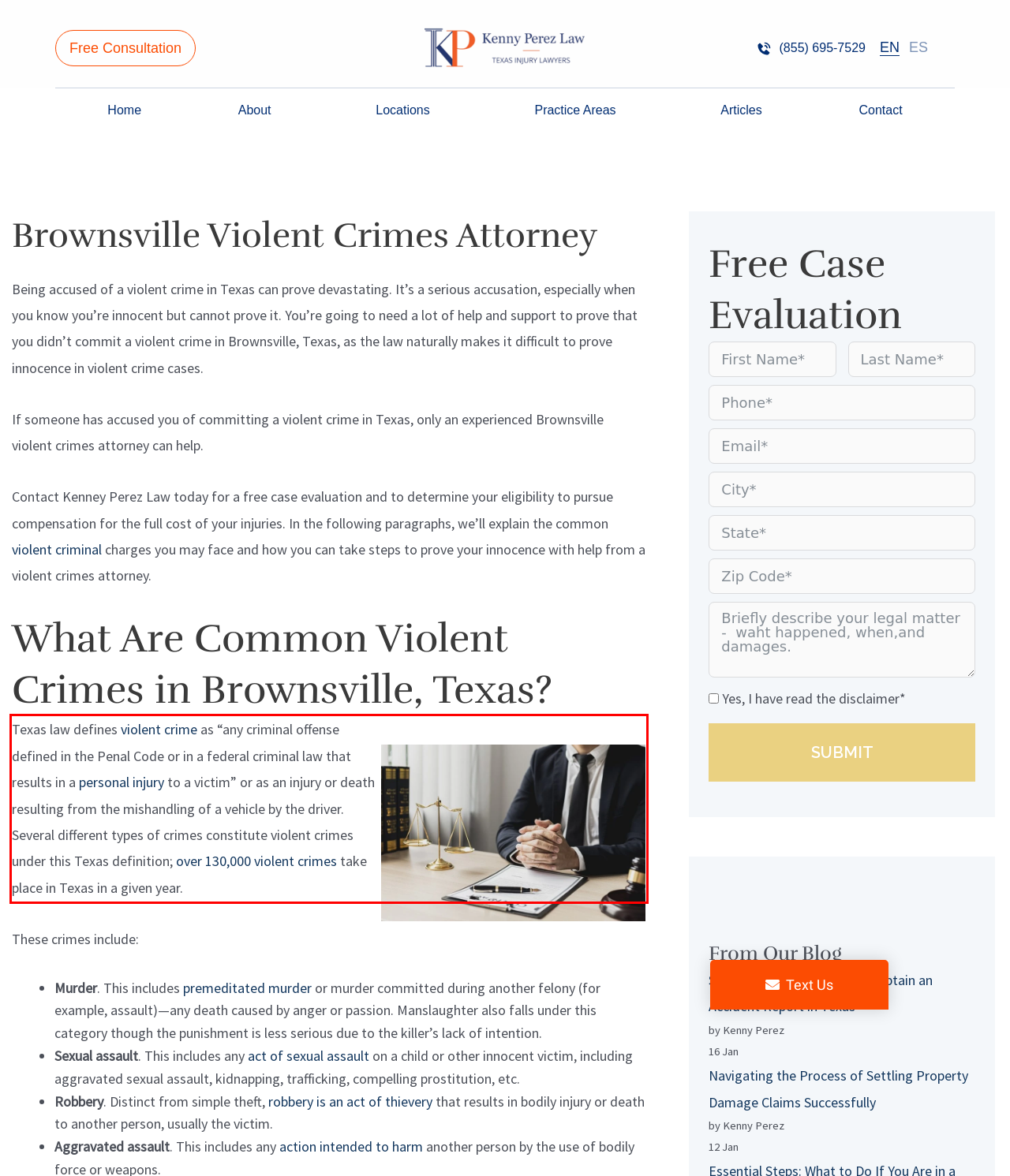You are provided with a screenshot of a webpage featuring a red rectangle bounding box. Extract the text content within this red bounding box using OCR.

Texas law defines violent crime as “any criminal offense defined in the Penal Code or in a federal criminal law that results in a personal injury to a victim” or as an injury or death resulting from the mishandling of a vehicle by the driver. Several different types of crimes constitute violent crimes under this Texas definition; over 130,000 violent crimes take place in Texas in a given year.